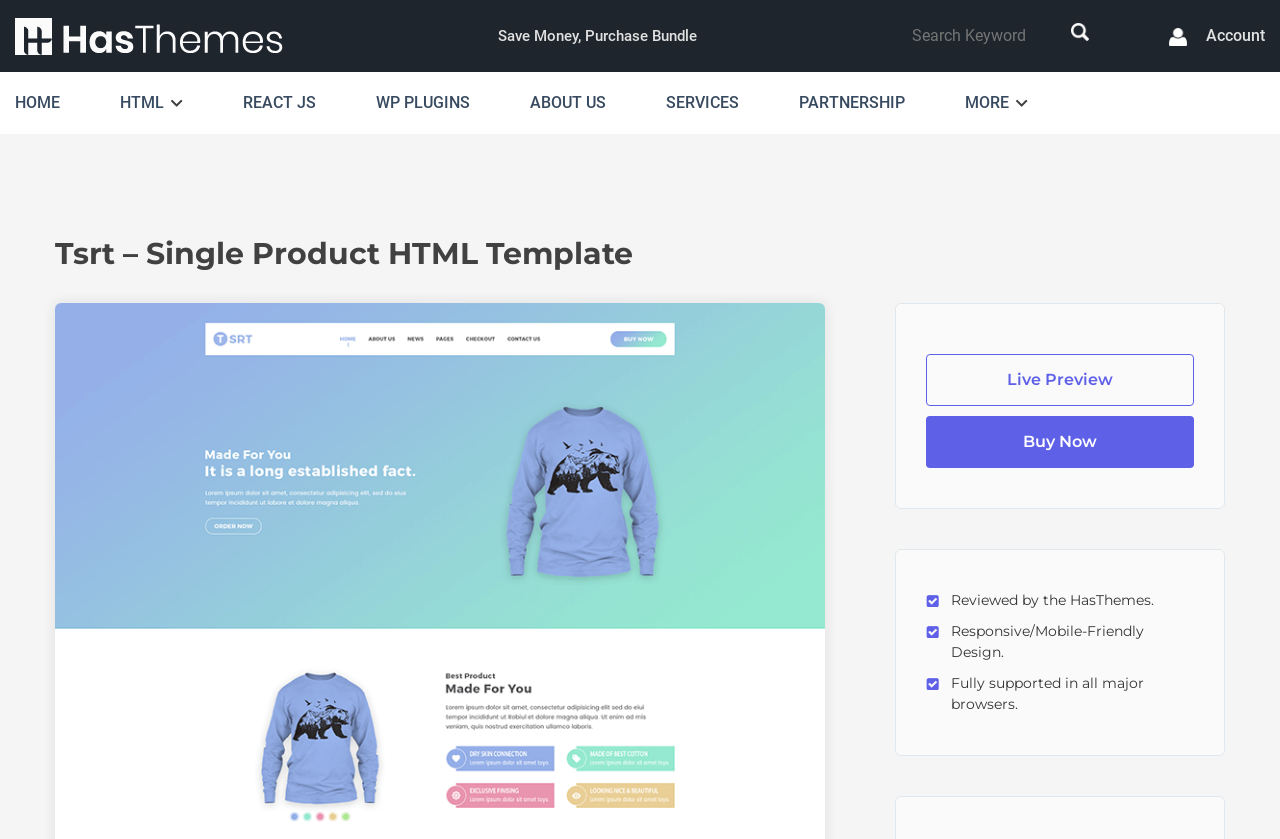Provide a brief response to the question below using a single word or phrase: 
What is the purpose of this HTML template?

Single product promotion